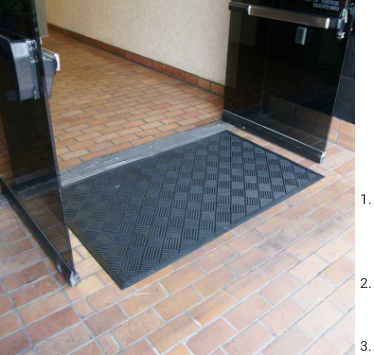Respond with a single word or phrase to the following question: What type of floor is the doormat placed on?

Brick